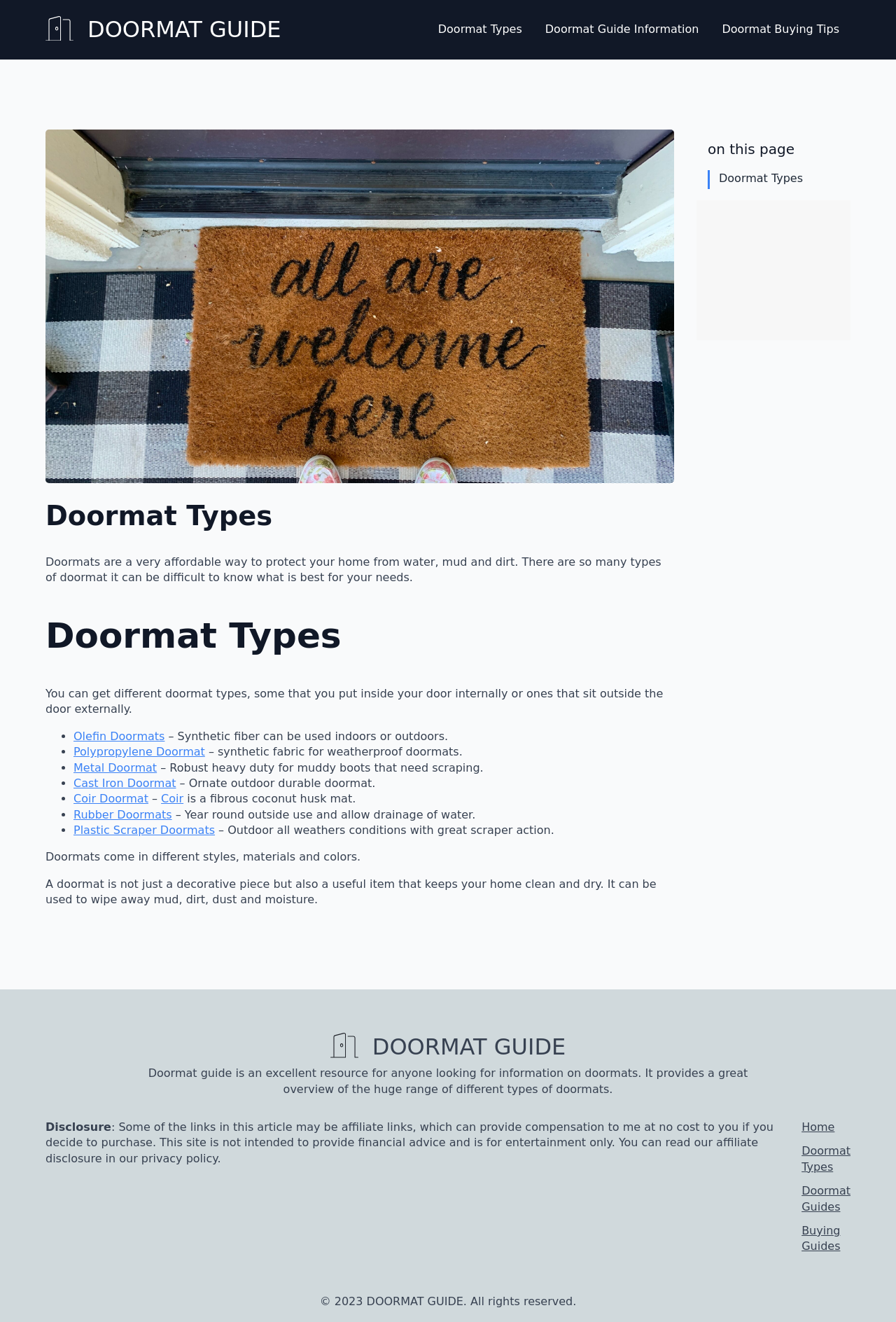Please reply to the following question with a single word or a short phrase:
What is the purpose of a Coir Doormat?

A fibrous coconut husk mat